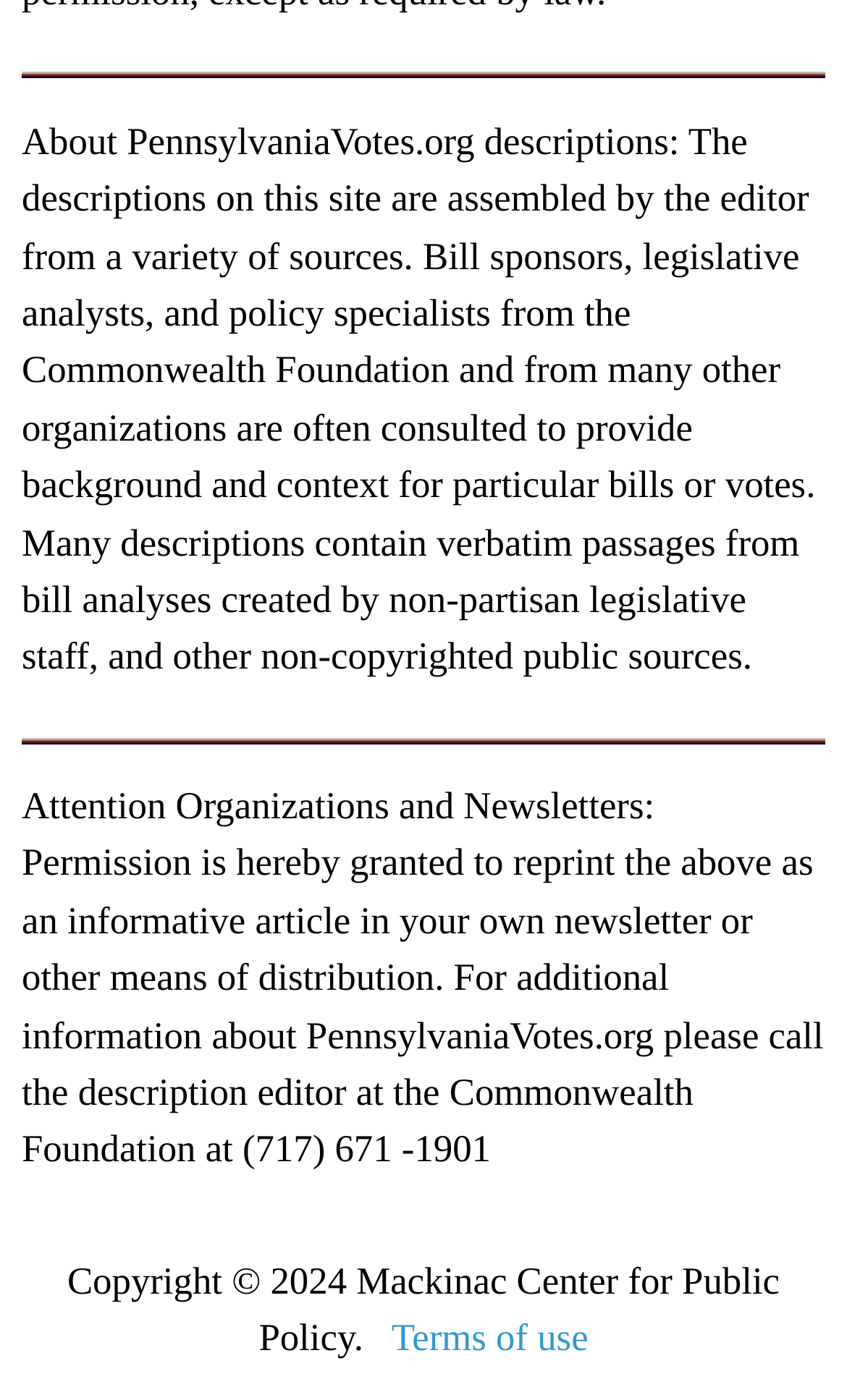Please specify the bounding box coordinates in the format (top-left x, top-left y, bottom-right x, bottom-right y), with values ranging from 0 to 1. Identify the bounding box for the UI component described as follows: By onepageafrica

None